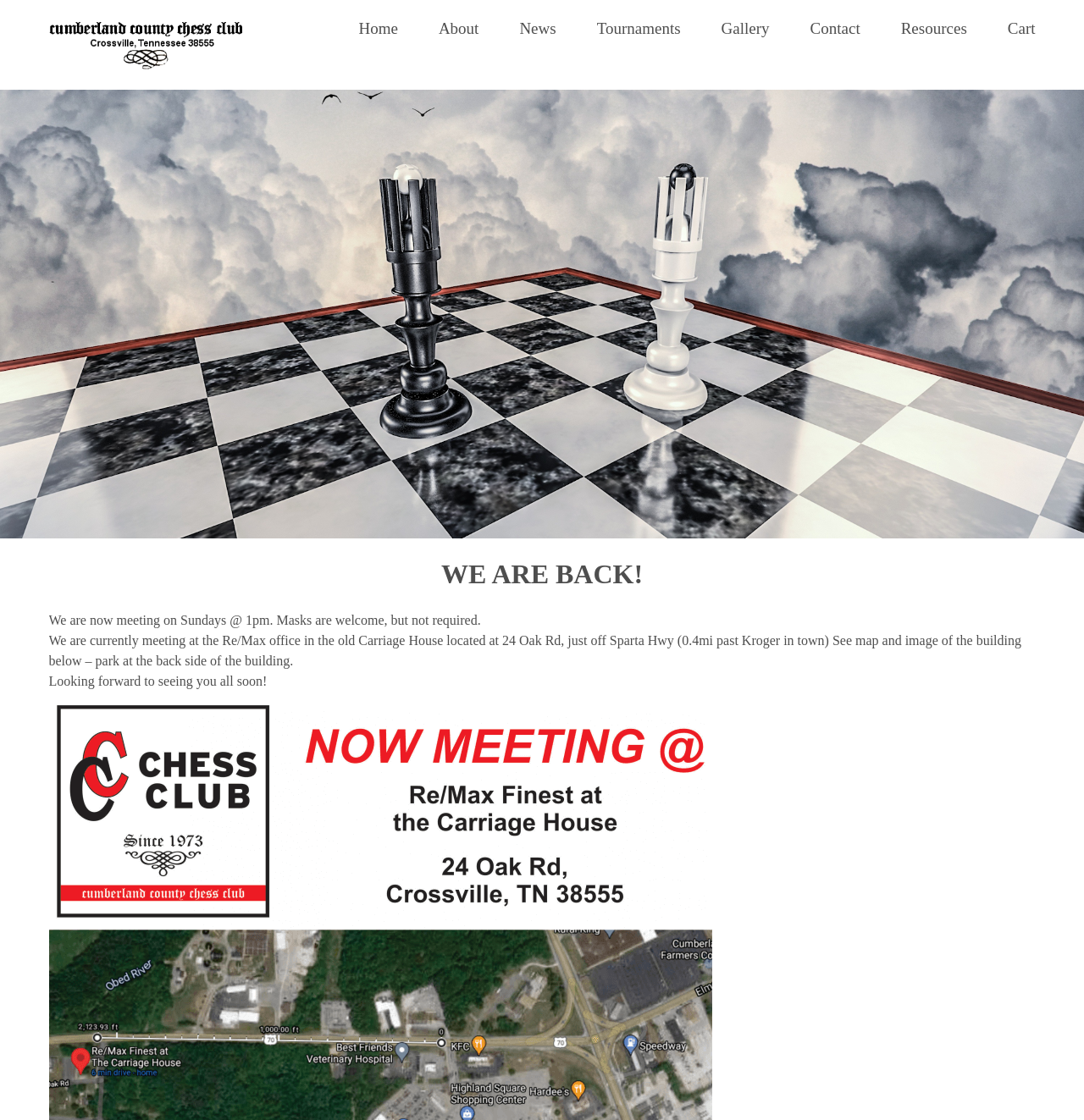What is the name of the office where they meet?
Answer with a single word or short phrase according to what you see in the image.

Re/Max office